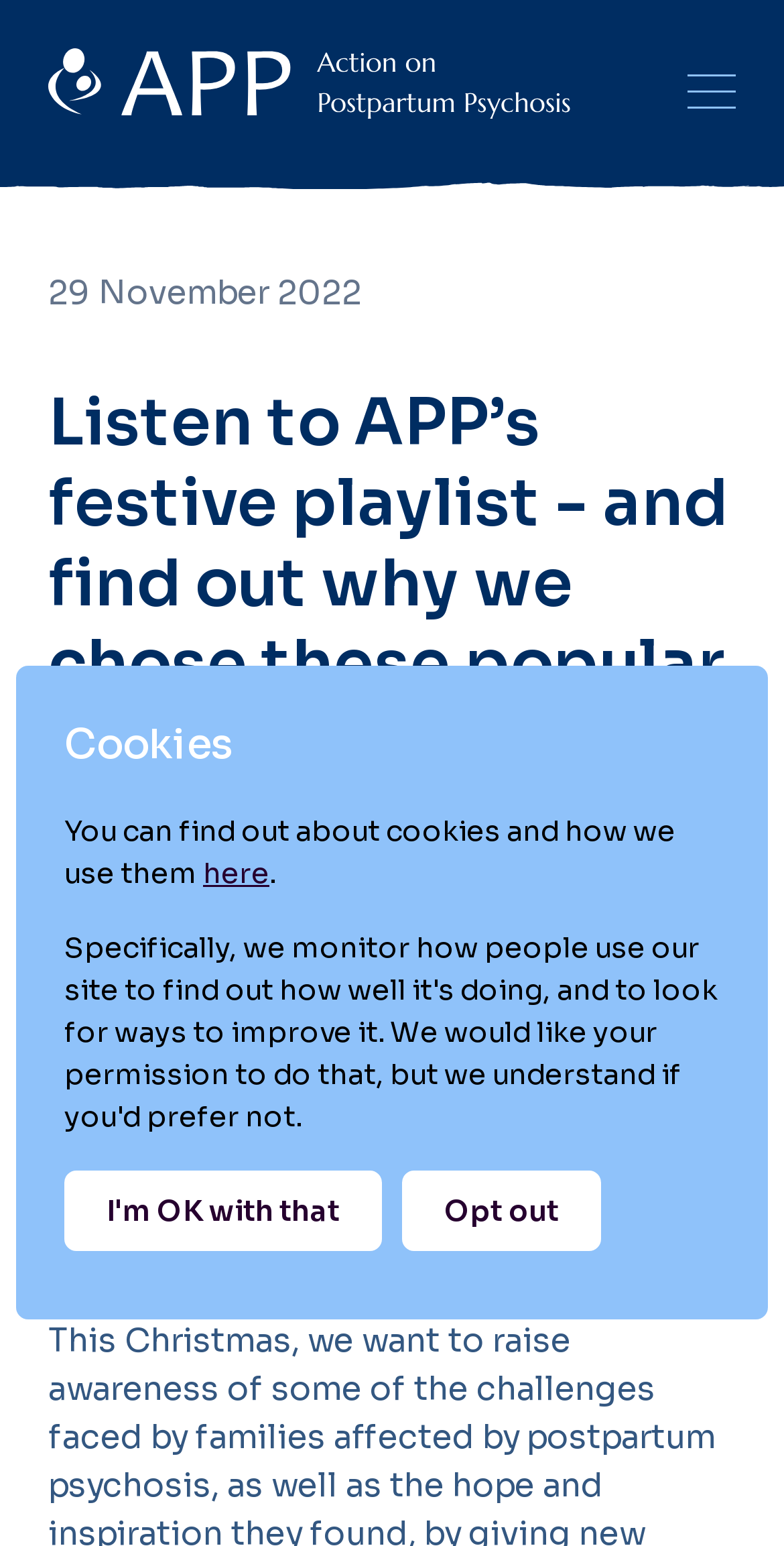Determine the main text heading of the webpage and provide its content.

Listen to APP’s festive playlist - and find out why we chose these popular songs